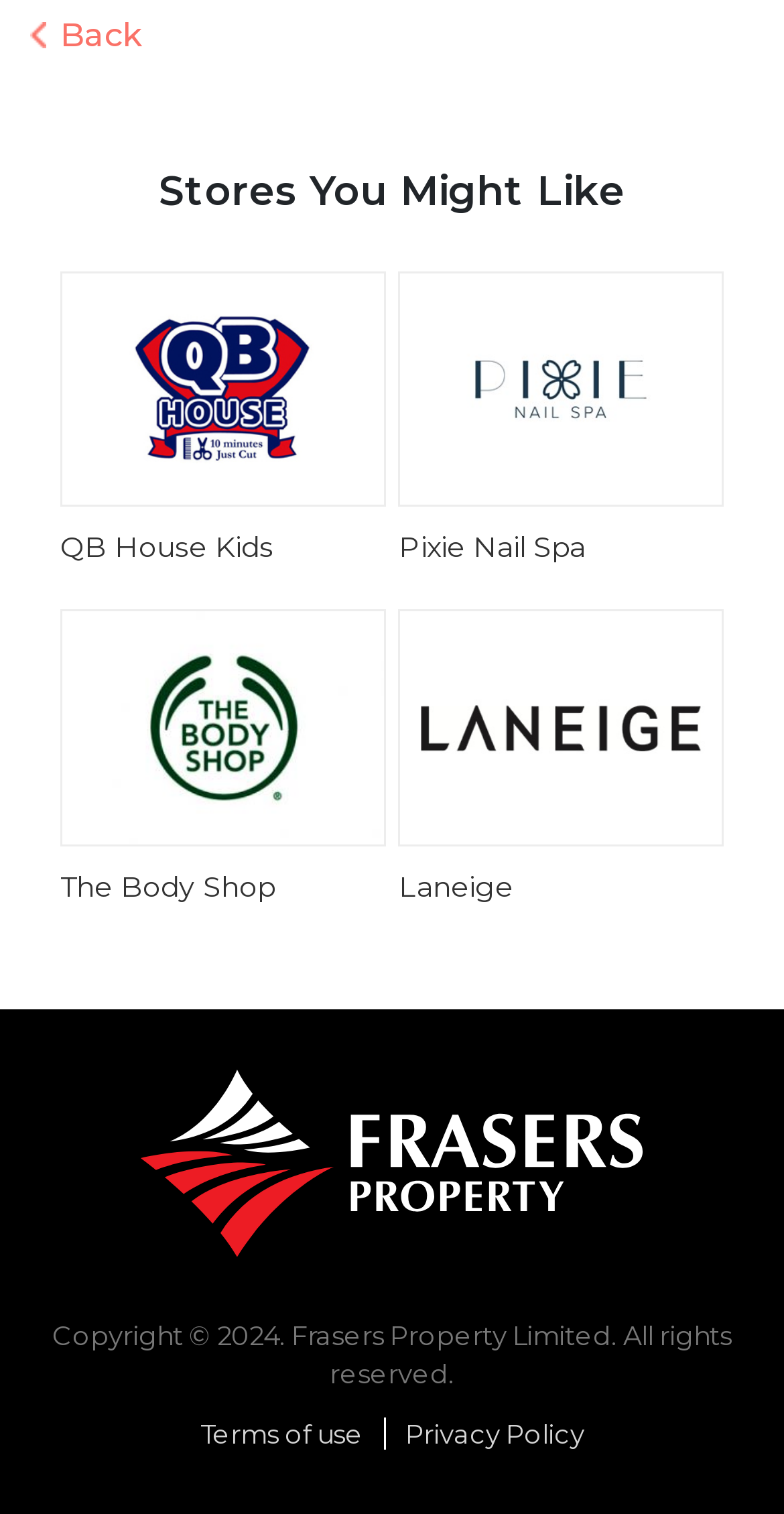Can you find the bounding box coordinates for the element to click on to achieve the instruction: "read terms of use"?

[0.255, 0.936, 0.491, 0.957]